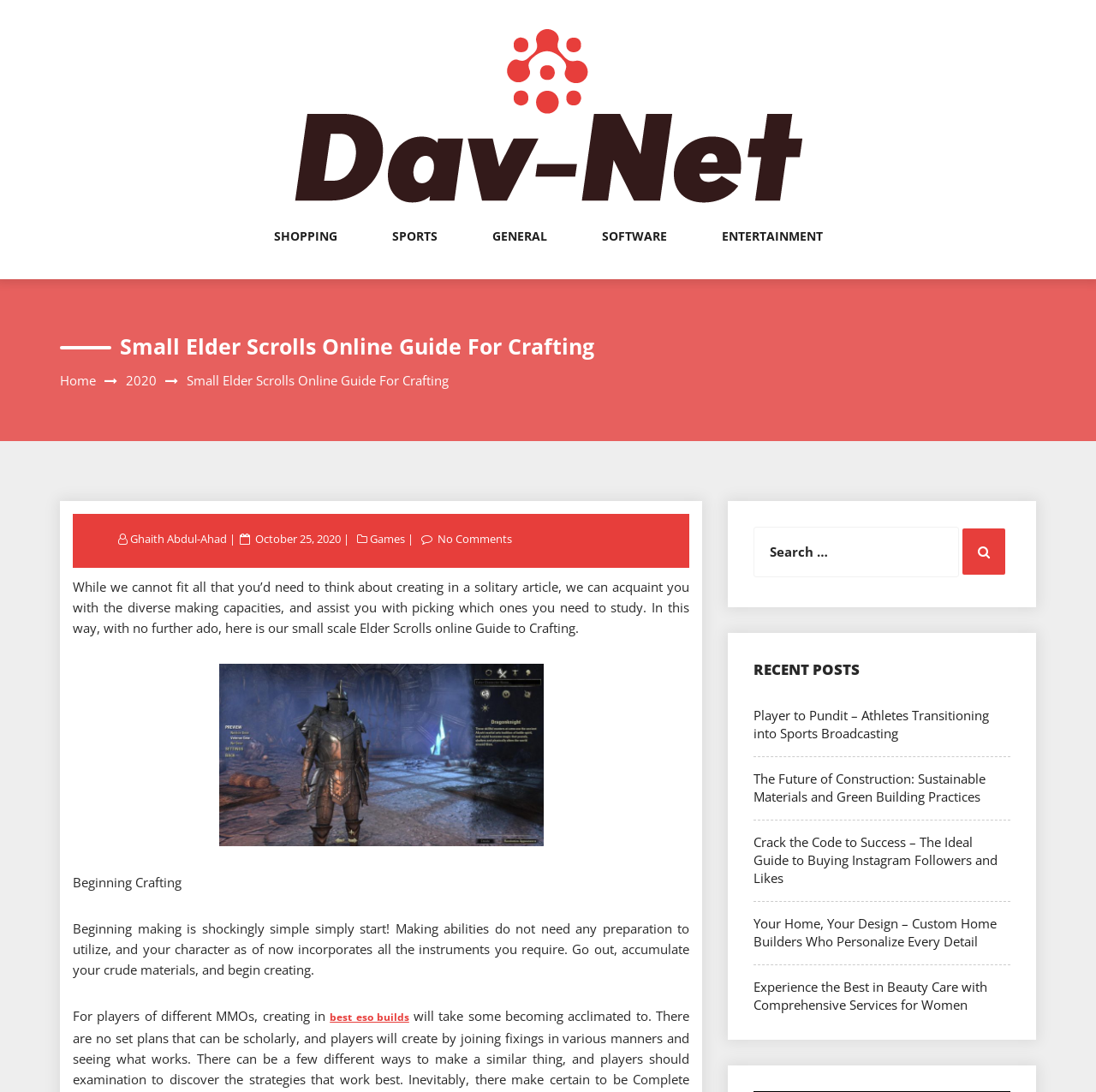Please identify the bounding box coordinates of the area I need to click to accomplish the following instruction: "Go to the home page".

[0.055, 0.34, 0.088, 0.356]